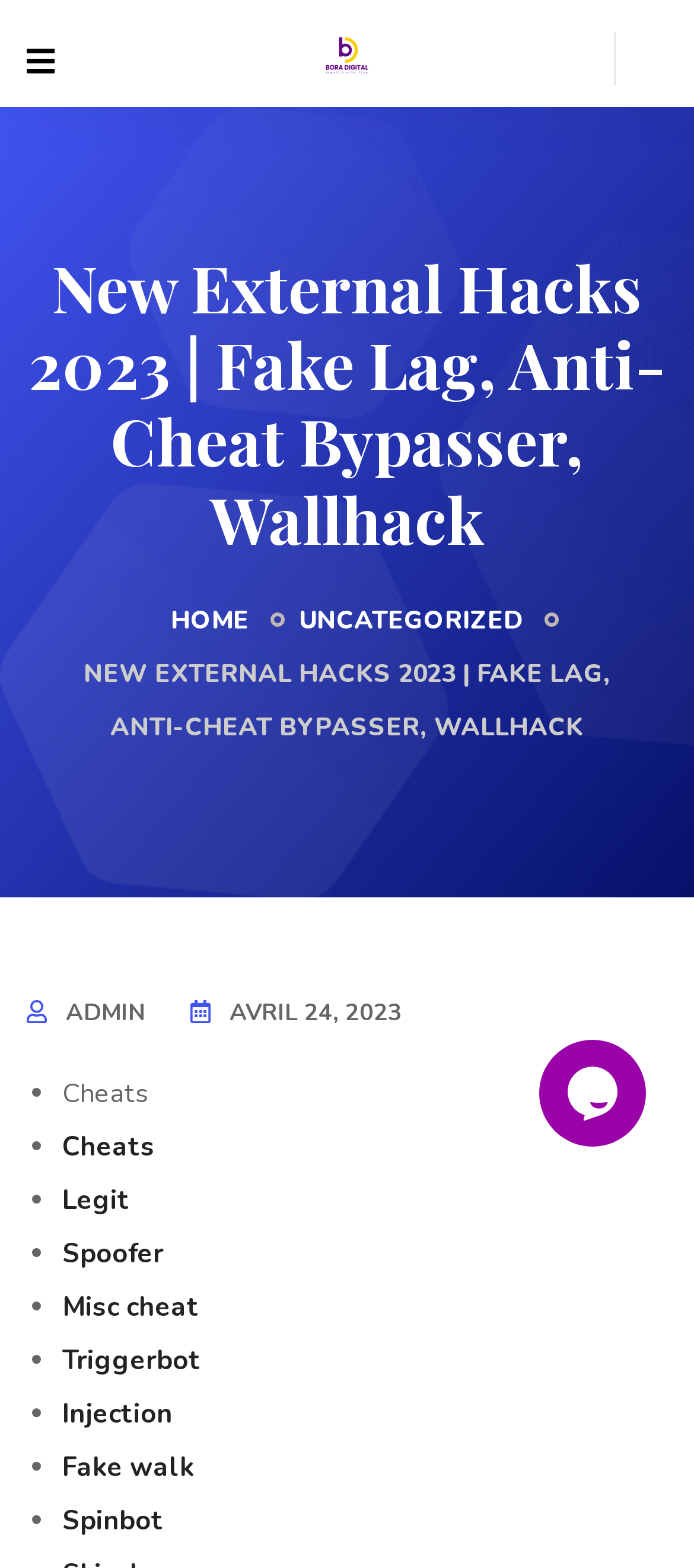Please specify the bounding box coordinates of the clickable region necessary for completing the following instruction: "Open the chat widget". The coordinates must consist of four float numbers between 0 and 1, i.e., [left, top, right, bottom].

[0.777, 0.659, 0.949, 0.731]